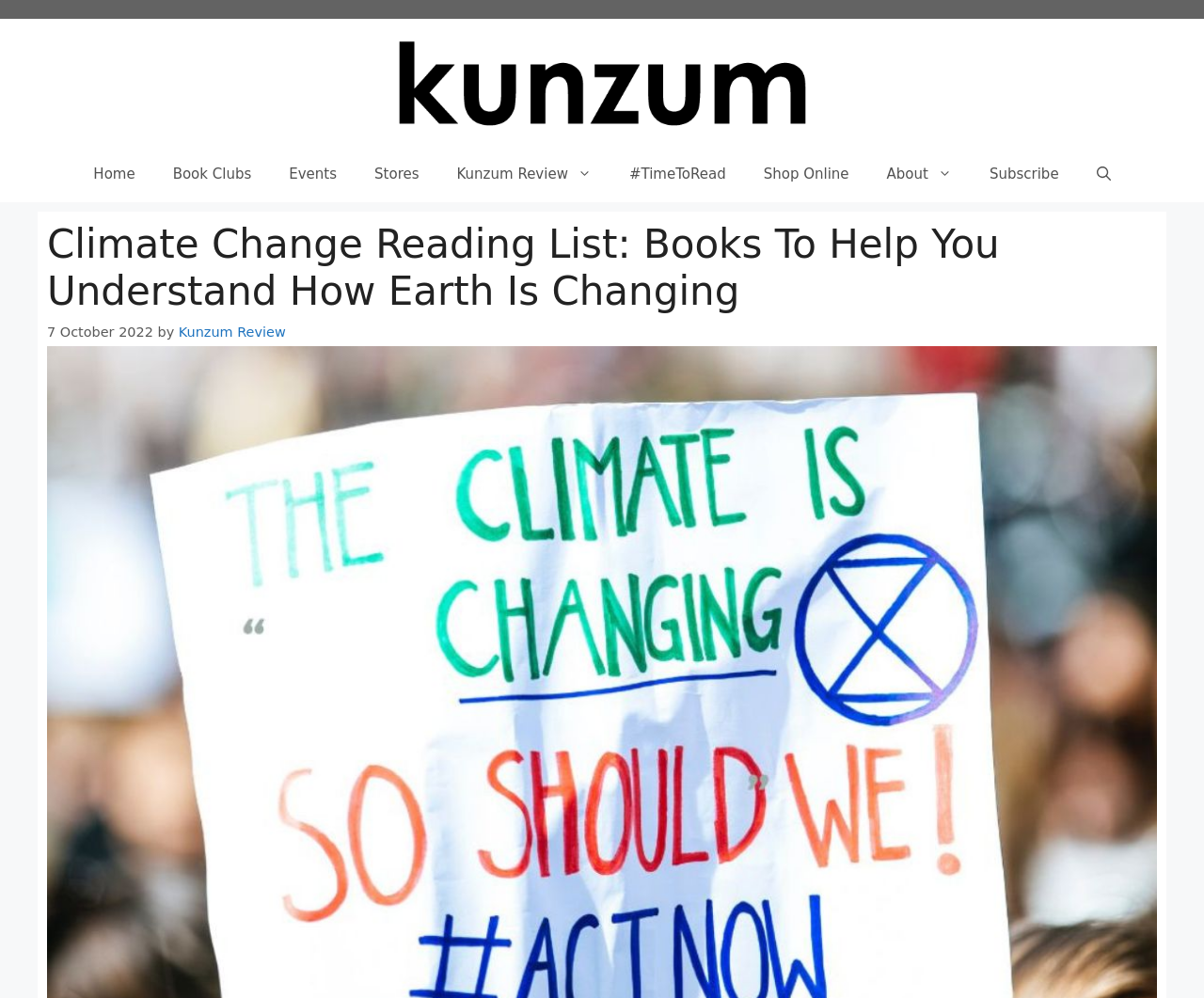What is the purpose of the '#TimeToRead' link? Observe the screenshot and provide a one-word or short phrase answer.

Unknown